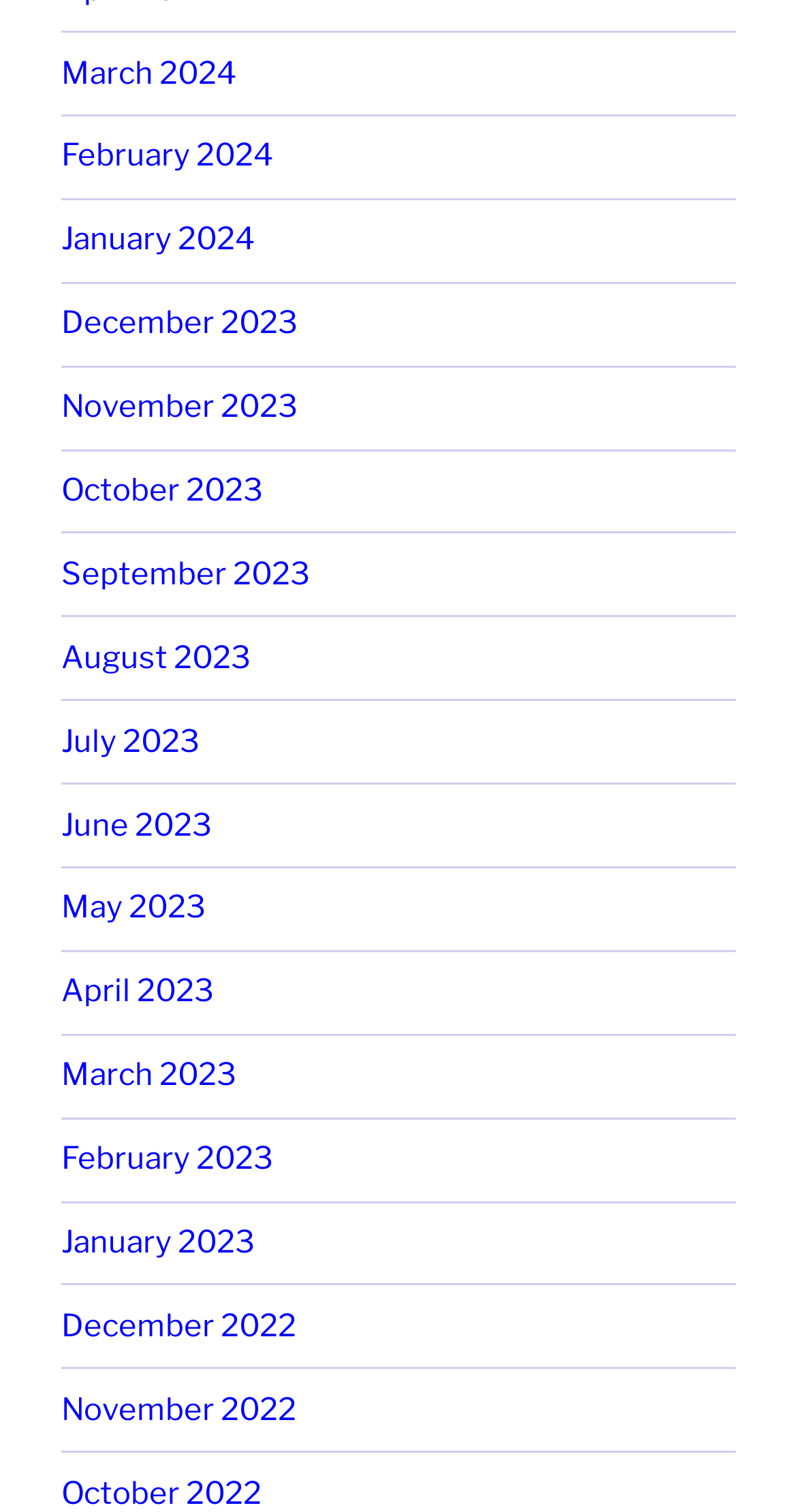Please identify the bounding box coordinates of where to click in order to follow the instruction: "view March 2024".

[0.077, 0.036, 0.297, 0.06]